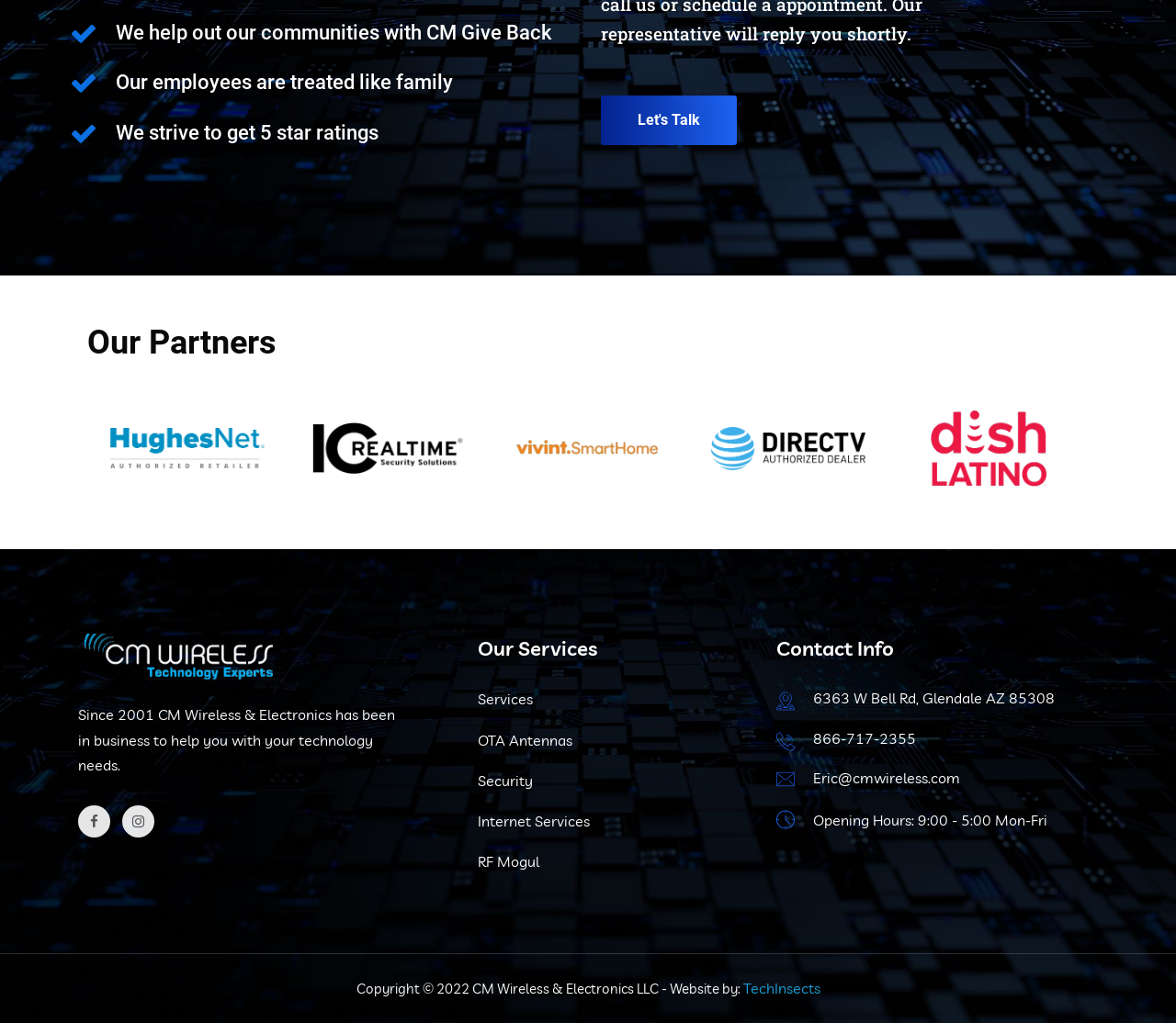Please find the bounding box coordinates of the section that needs to be clicked to achieve this instruction: "Visit 'CM Wireless & Electronics LLC'".

[0.094, 0.426, 0.225, 0.451]